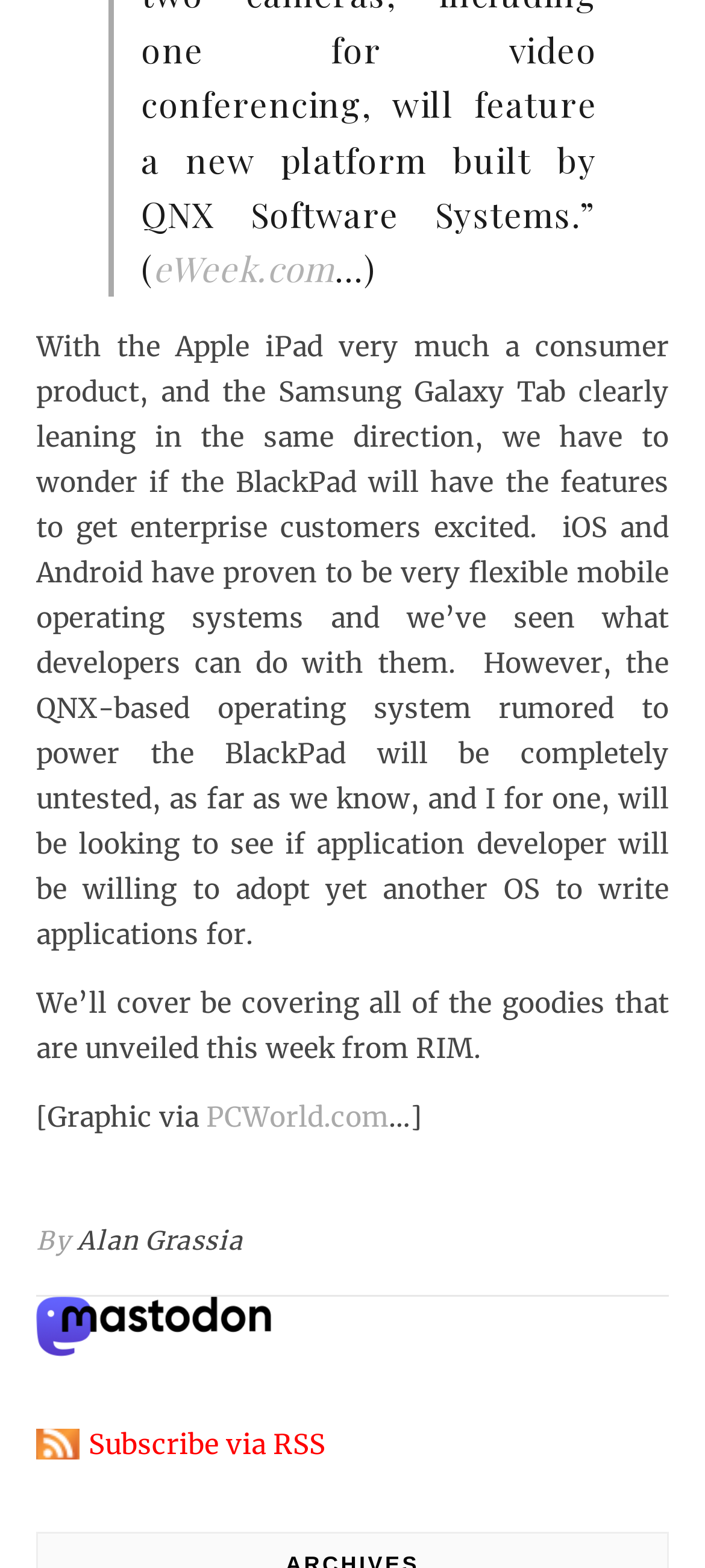What operating systems are mentioned in the article?
Answer the question with as much detail as possible.

The operating systems mentioned in the article can be found by reading the StaticText element with ID 117, which mentions 'iOS and Android' as examples of flexible mobile operating systems.